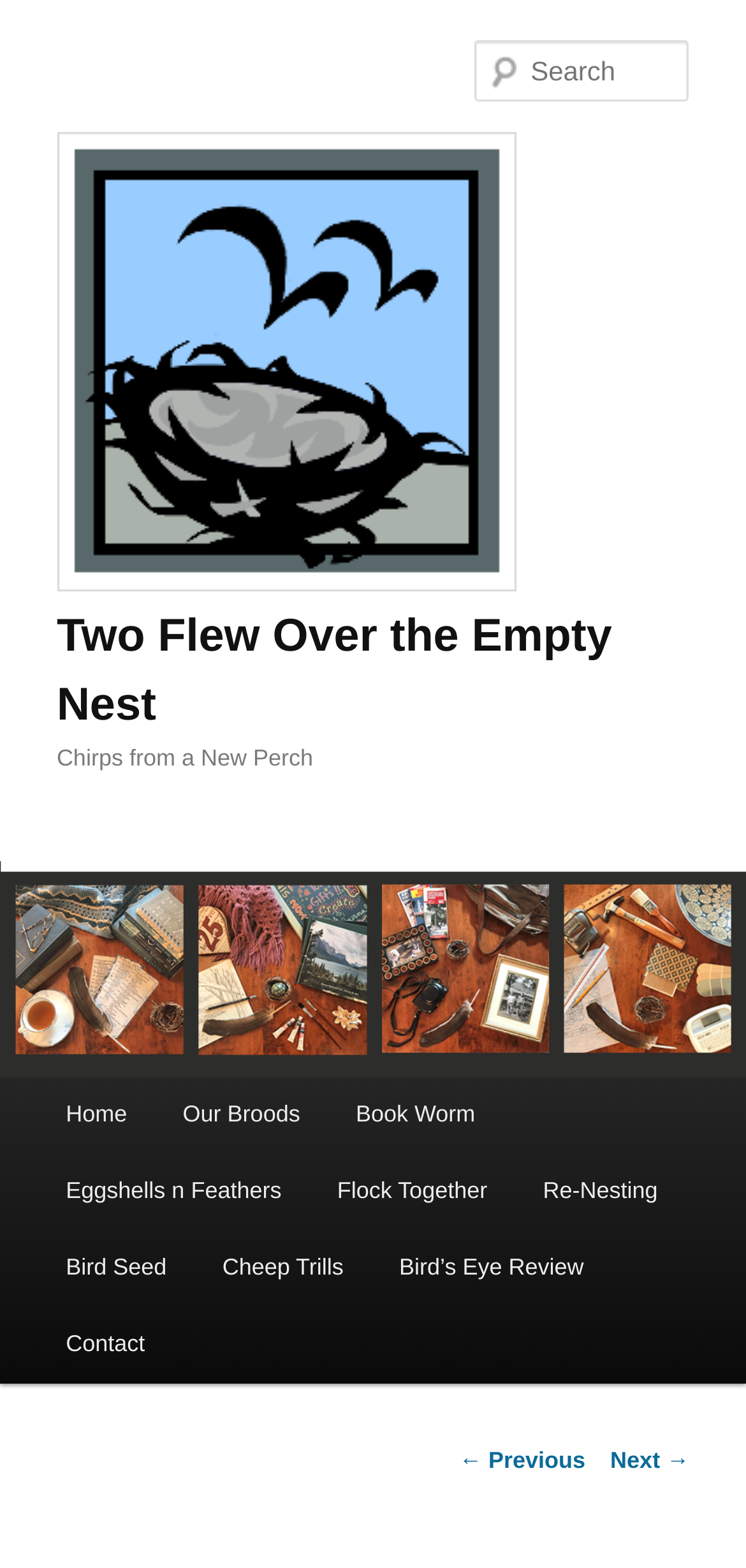Determine the bounding box coordinates of the UI element that matches the following description: "Re-Nesting". The coordinates should be four float numbers between 0 and 1 in the format [left, top, right, bottom].

[0.691, 0.736, 0.919, 0.784]